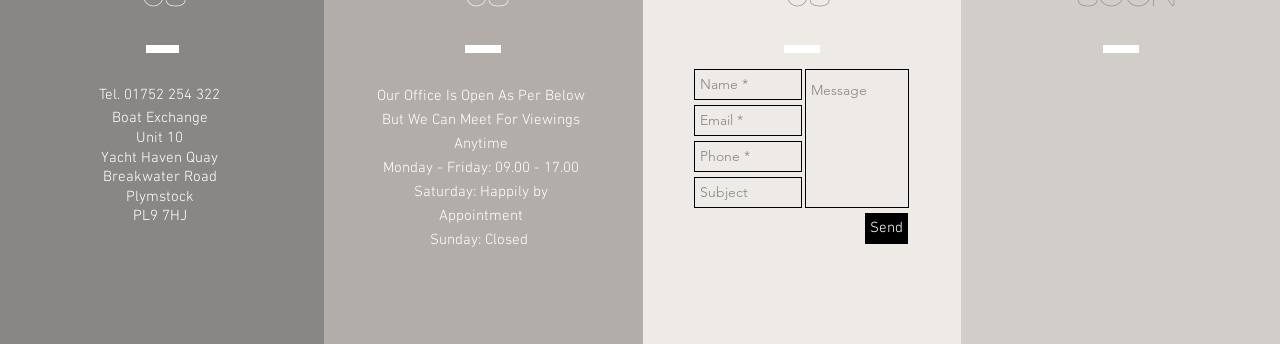Please specify the bounding box coordinates in the format (top-left x, top-left y, bottom-right x, bottom-right y), with all values as floating point numbers between 0 and 1. Identify the bounding box of the UI element described by: aria-label="Email *" name="email" placeholder="Email *"

[0.542, 0.305, 0.627, 0.395]